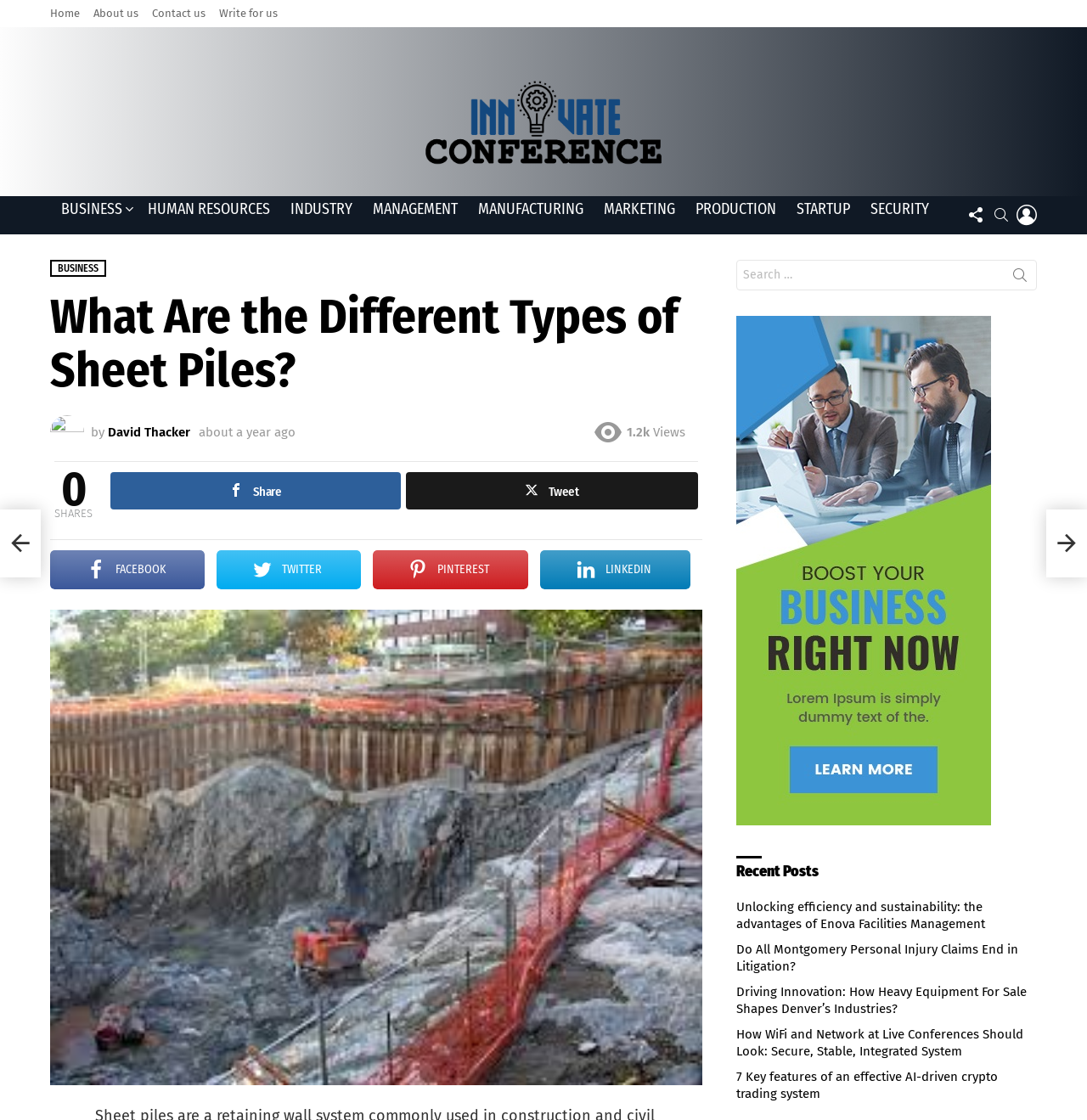What is the topic of the current article?
Answer the question with as much detail as you can, using the image as a reference.

Based on the webpage content, the topic of the current article is 'What Are the Different Types of Sheet Piles?' which is indicated by the heading element.